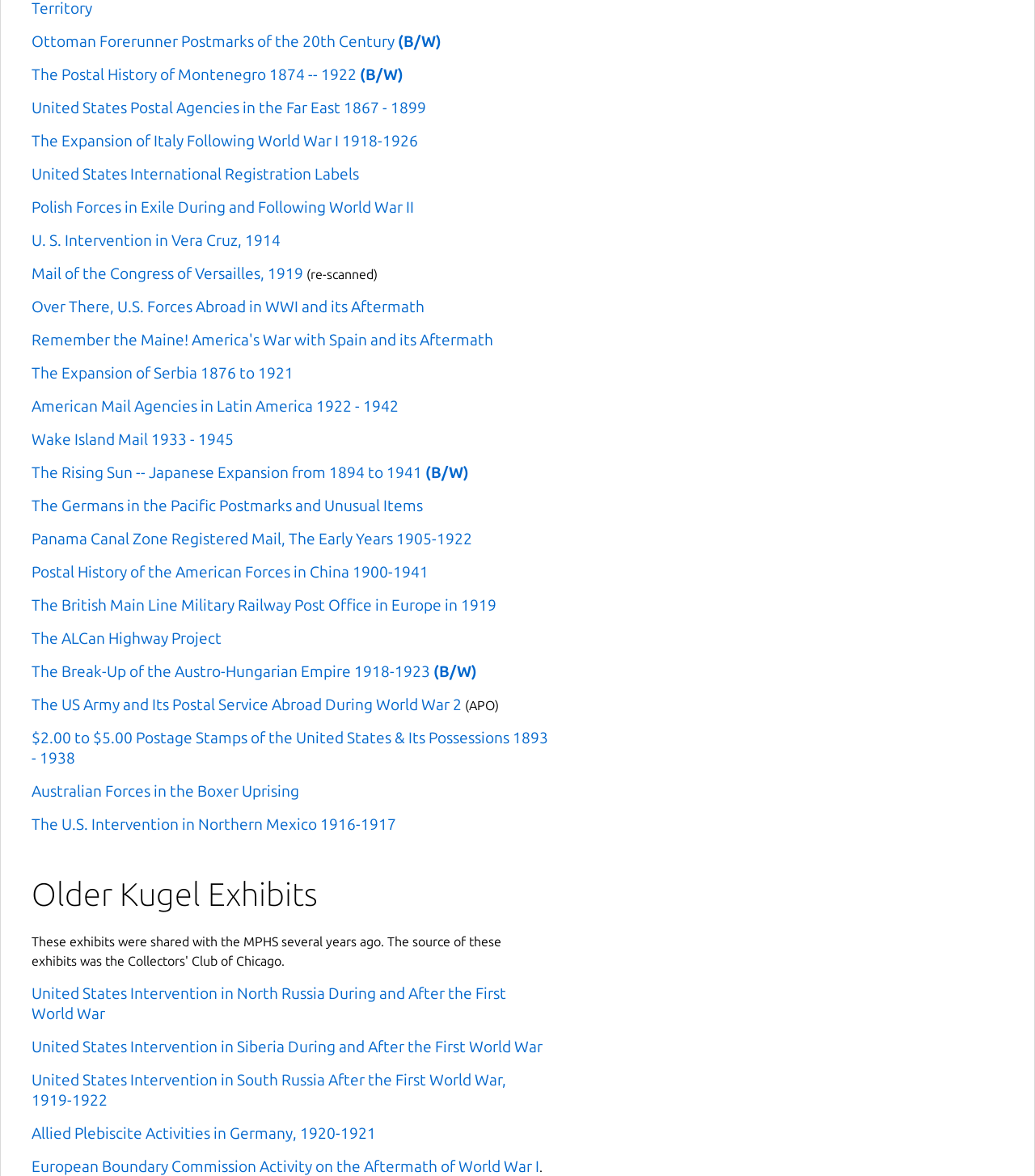Locate the bounding box coordinates of the segment that needs to be clicked to meet this instruction: "Learn about The Expansion of Italy Following World War I 1918-1926".

[0.031, 0.112, 0.404, 0.127]